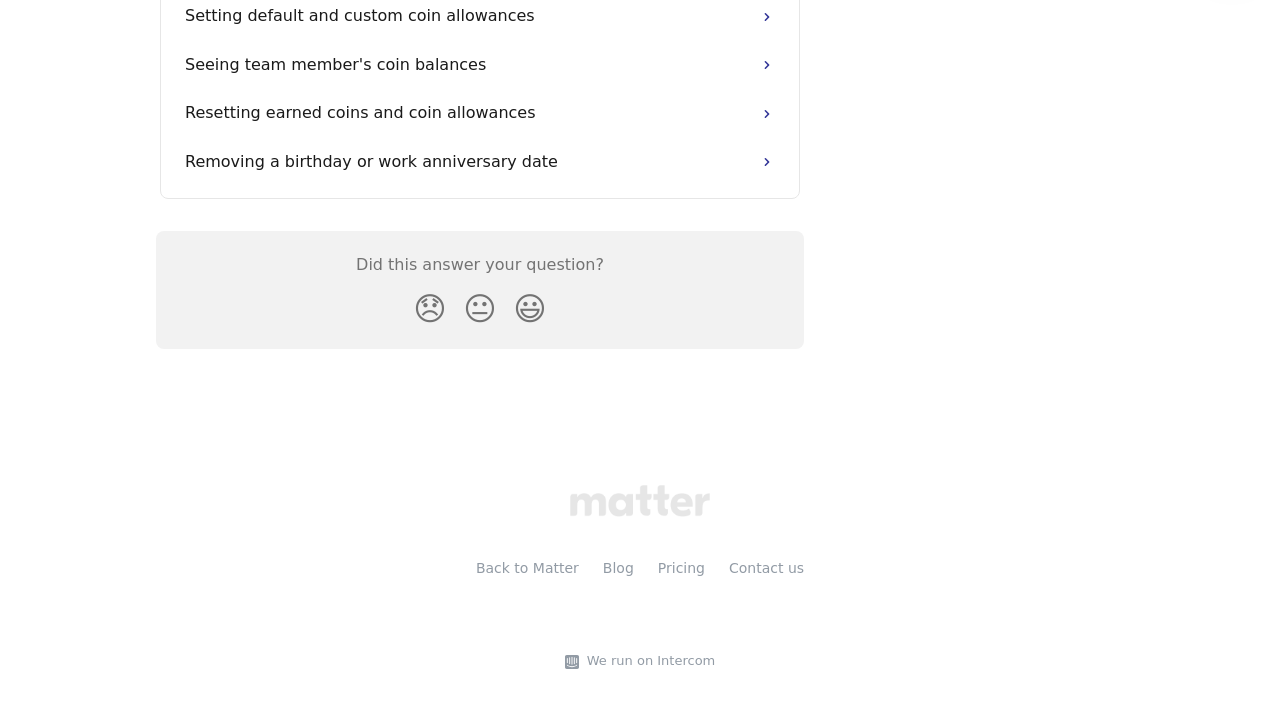Pinpoint the bounding box coordinates of the area that should be clicked to complete the following instruction: "Click on 'Seeing team member's coin balances'". The coordinates must be given as four float numbers between 0 and 1, i.e., [left, top, right, bottom].

[0.135, 0.057, 0.615, 0.124]